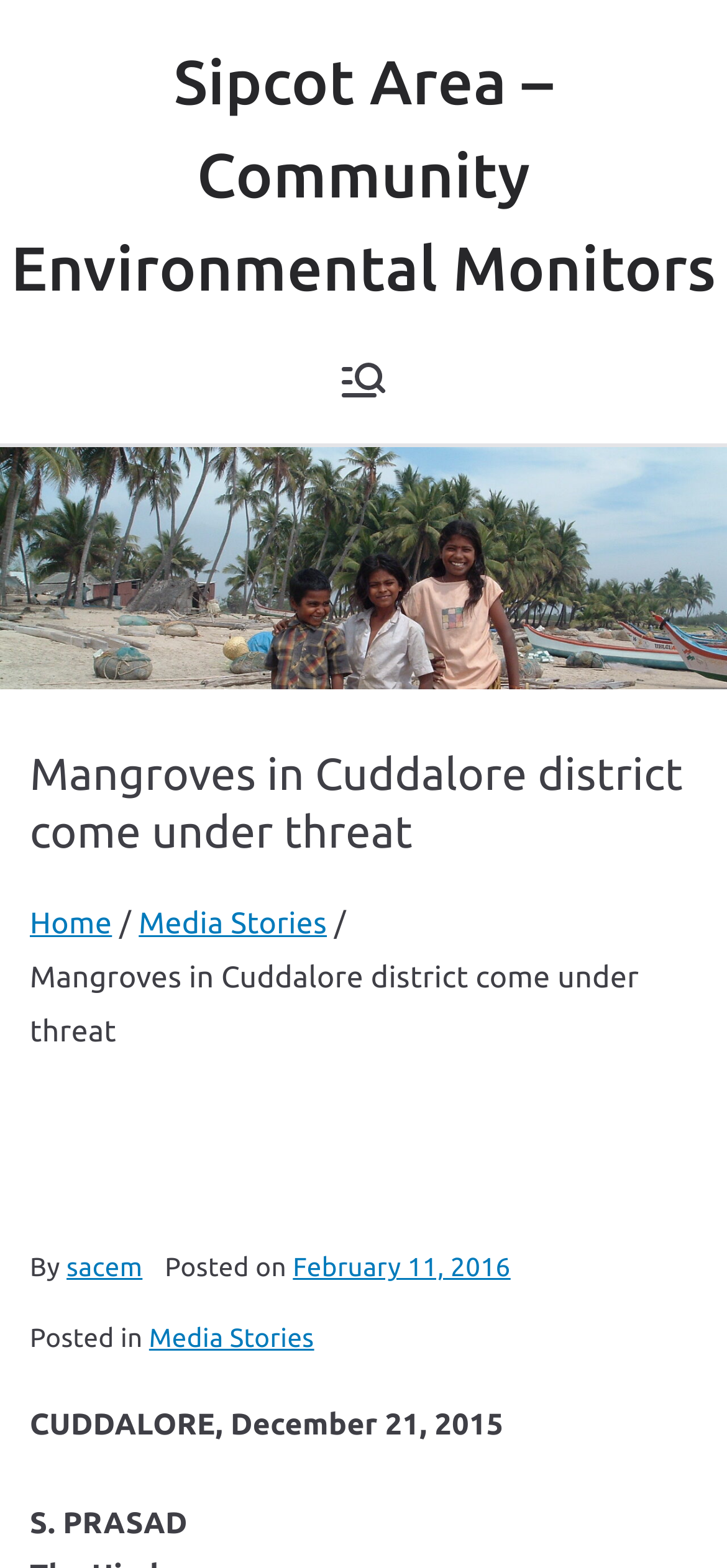What is the category of the article?
By examining the image, provide a one-word or phrase answer.

Media Stories